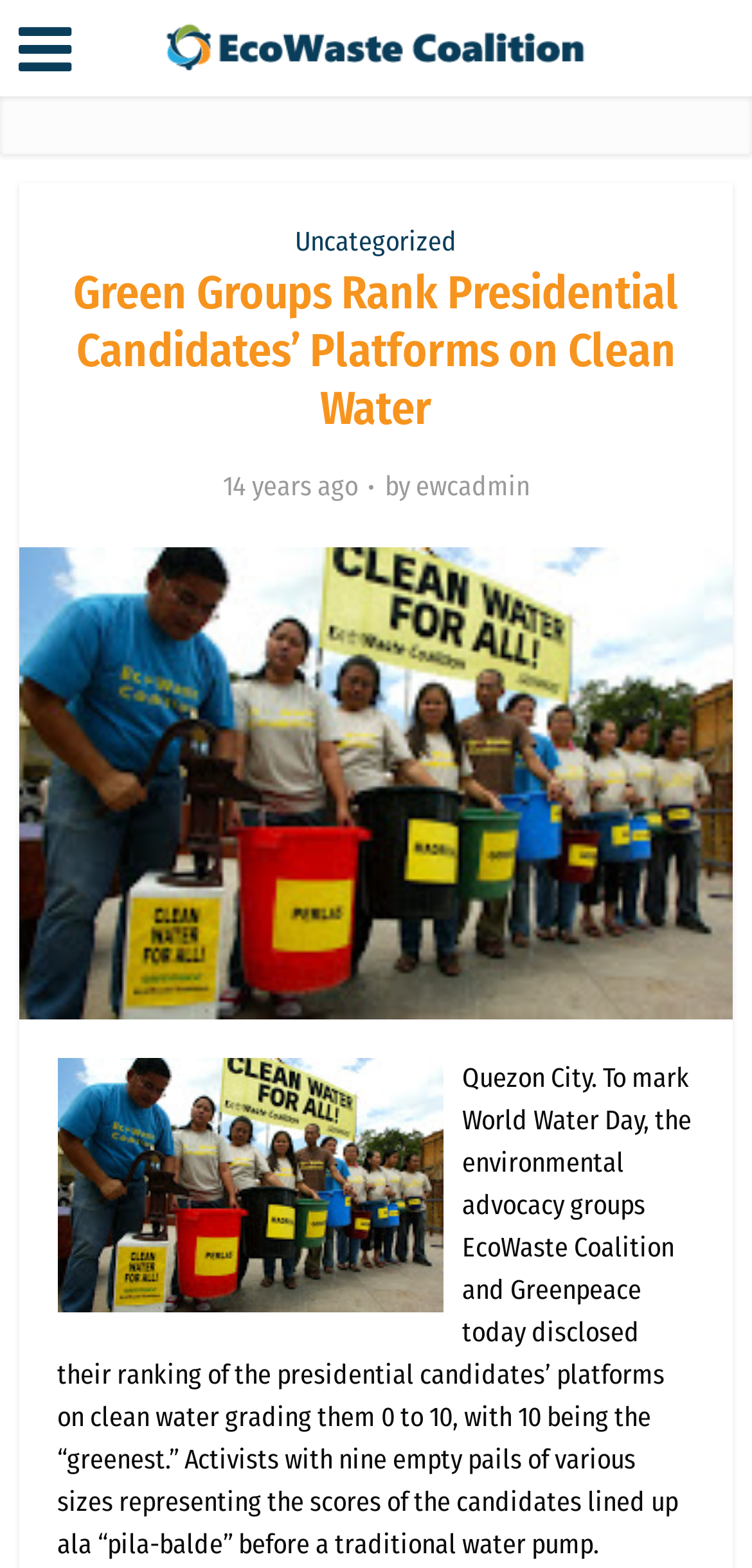Based on the image, give a detailed response to the question: How many presidential candidates are ranked?

The webpage does not explicitly mention the number of presidential candidates ranked. It only mentions that the environmental advocacy groups EcoWaste Coalition and Greenpeace disclosed their ranking of the presidential candidates’ platforms on clean water.